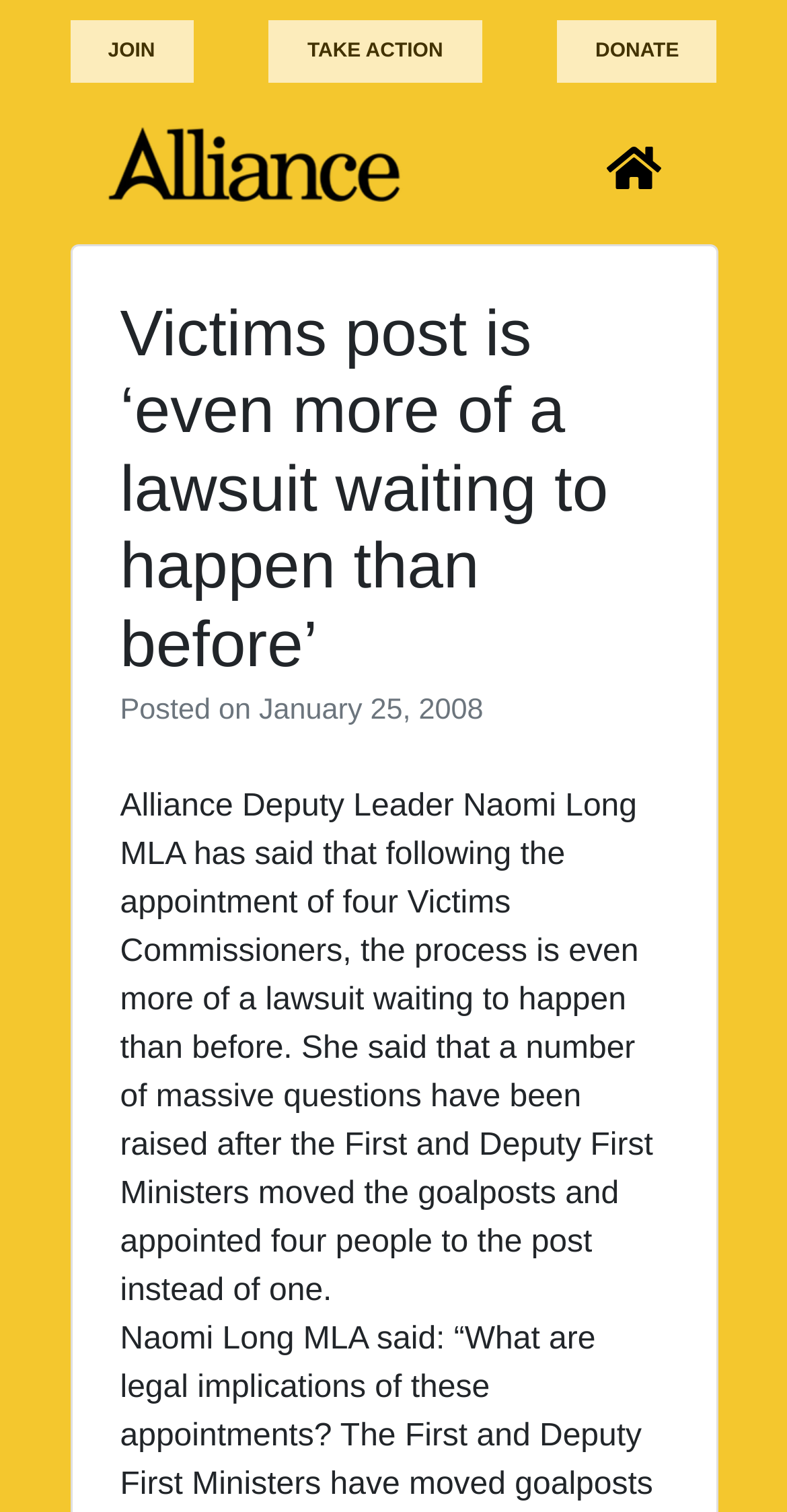What is the name of the Alliance Deputy Leader?
Based on the screenshot, respond with a single word or phrase.

Naomi Long MLA